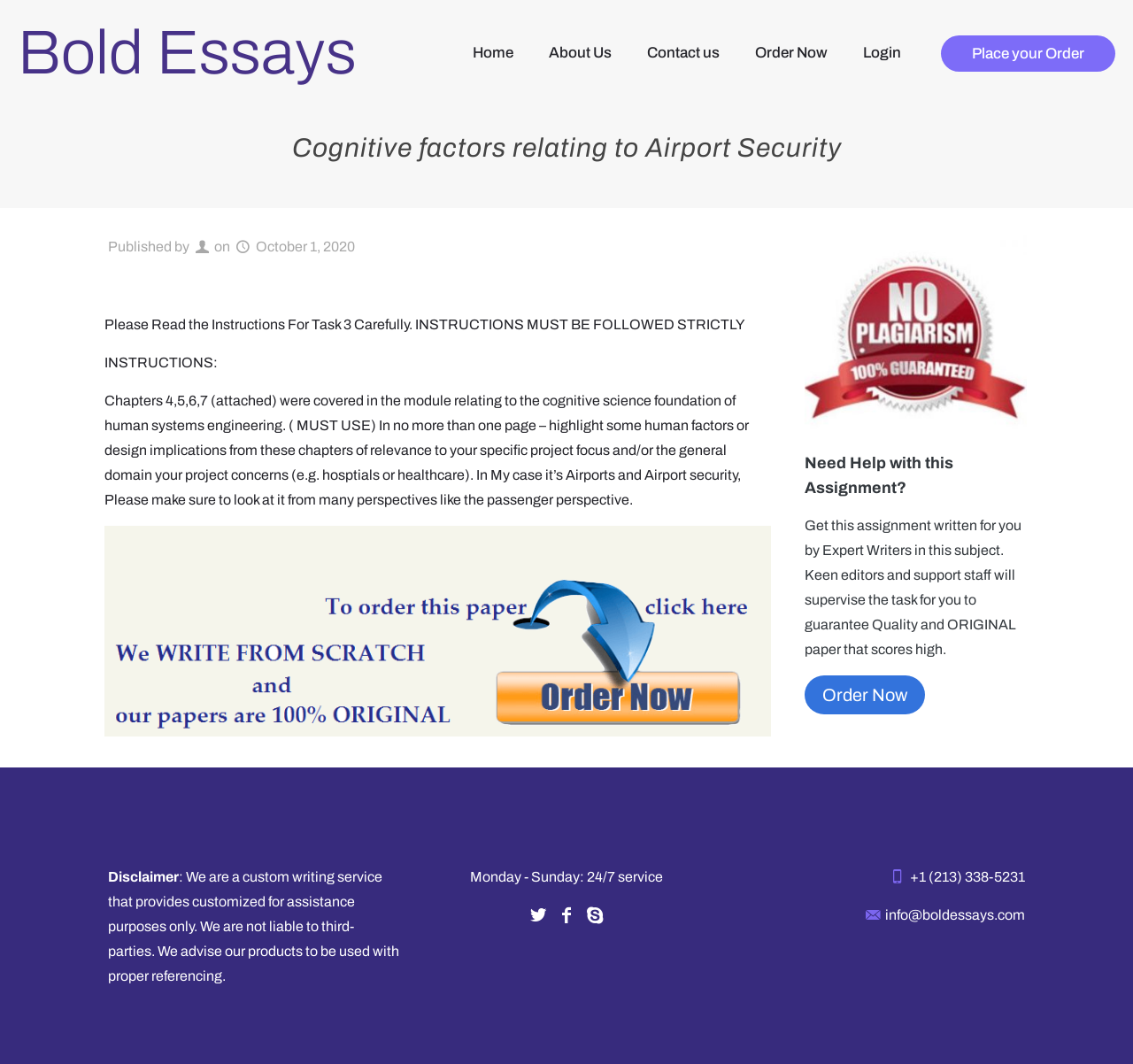Please mark the bounding box coordinates of the area that should be clicked to carry out the instruction: "Click on the 'Place your Order' link".

[0.83, 0.033, 0.984, 0.067]